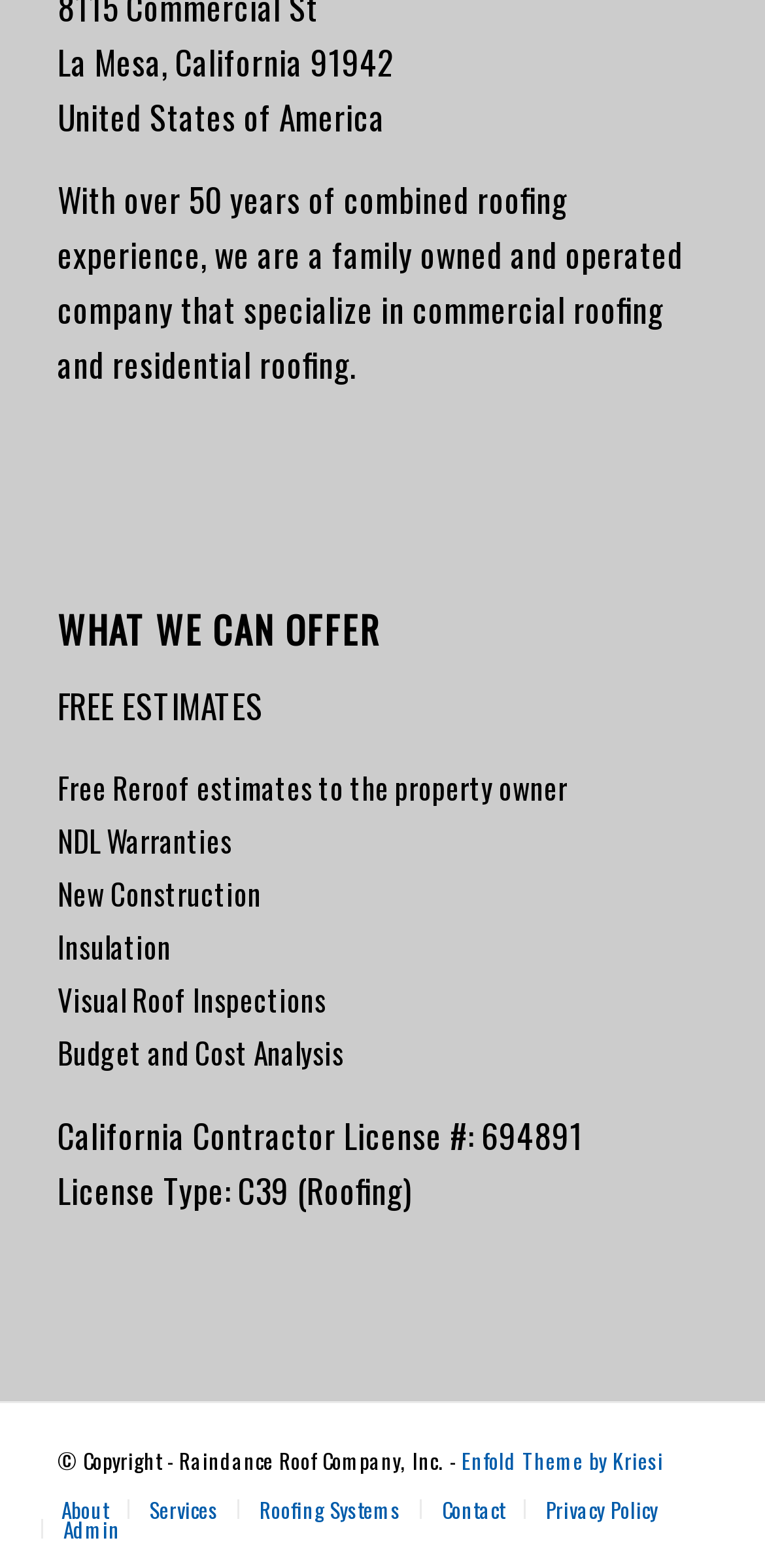Identify the bounding box coordinates for the UI element described as: "Enfold Theme by Kriesi".

[0.603, 0.921, 0.867, 0.941]